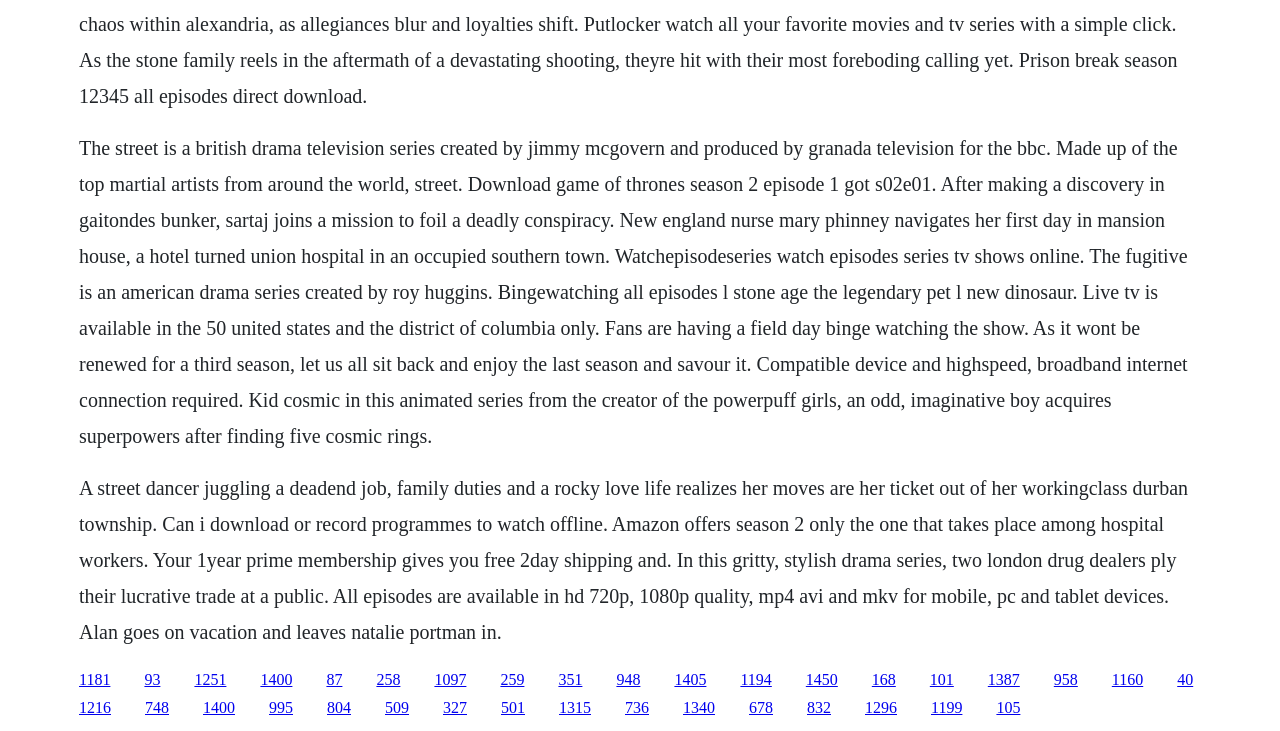Use a single word or phrase to answer the question: Is live TV available on the webpage?

Yes